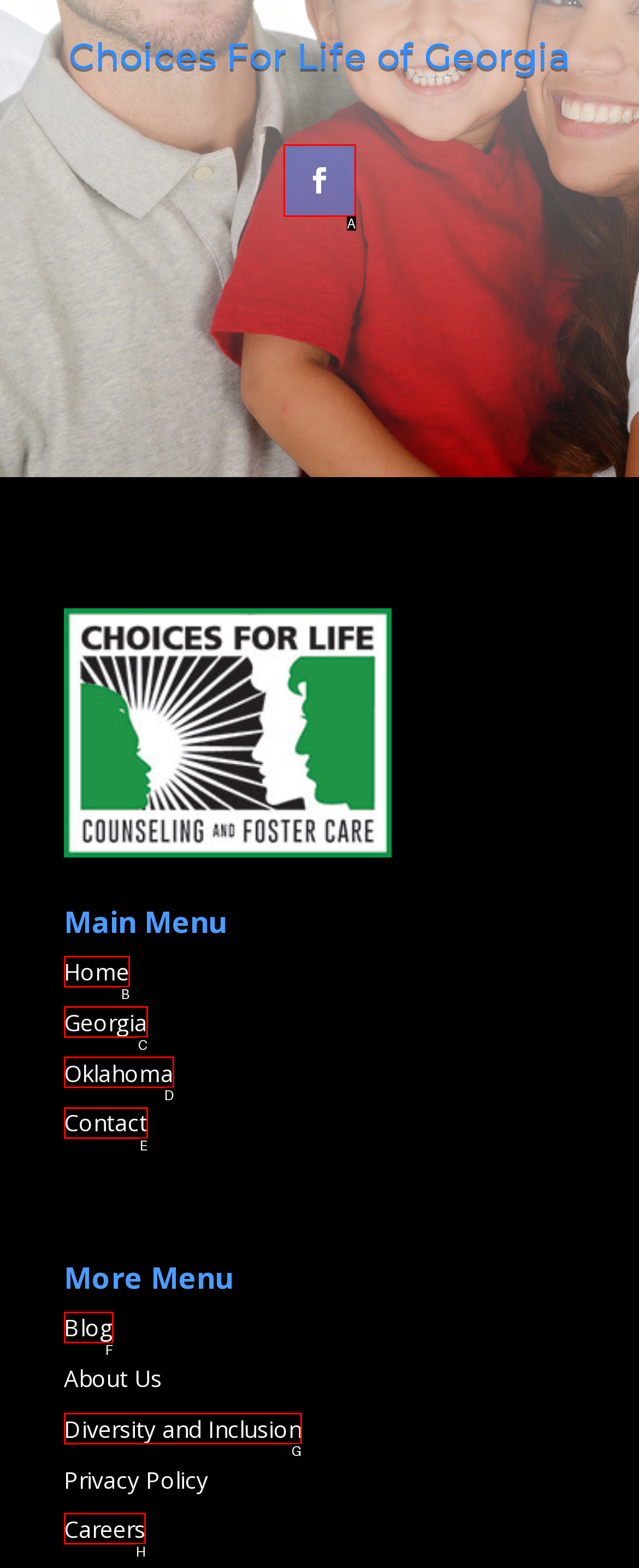Choose the letter that corresponds to the correct button to accomplish the task: explore careers
Reply with the letter of the correct selection only.

H